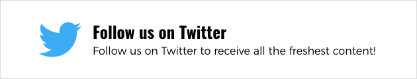Describe the image with as much detail as possible.

This image features a promotional banner encouraging users to connect with the latest updates by following the associated account on Twitter. Accompanied by the recognizable blue Twitter bird icon, the text reads "Follow us on Twitter" prominently, followed by a brief message inviting users to "receive all the freshest content!" This call to action aims to engage visitors and enhance their experience by keeping them informed about new stories and news related to the content on the website, specifically focusing on celebrity news and related topics.